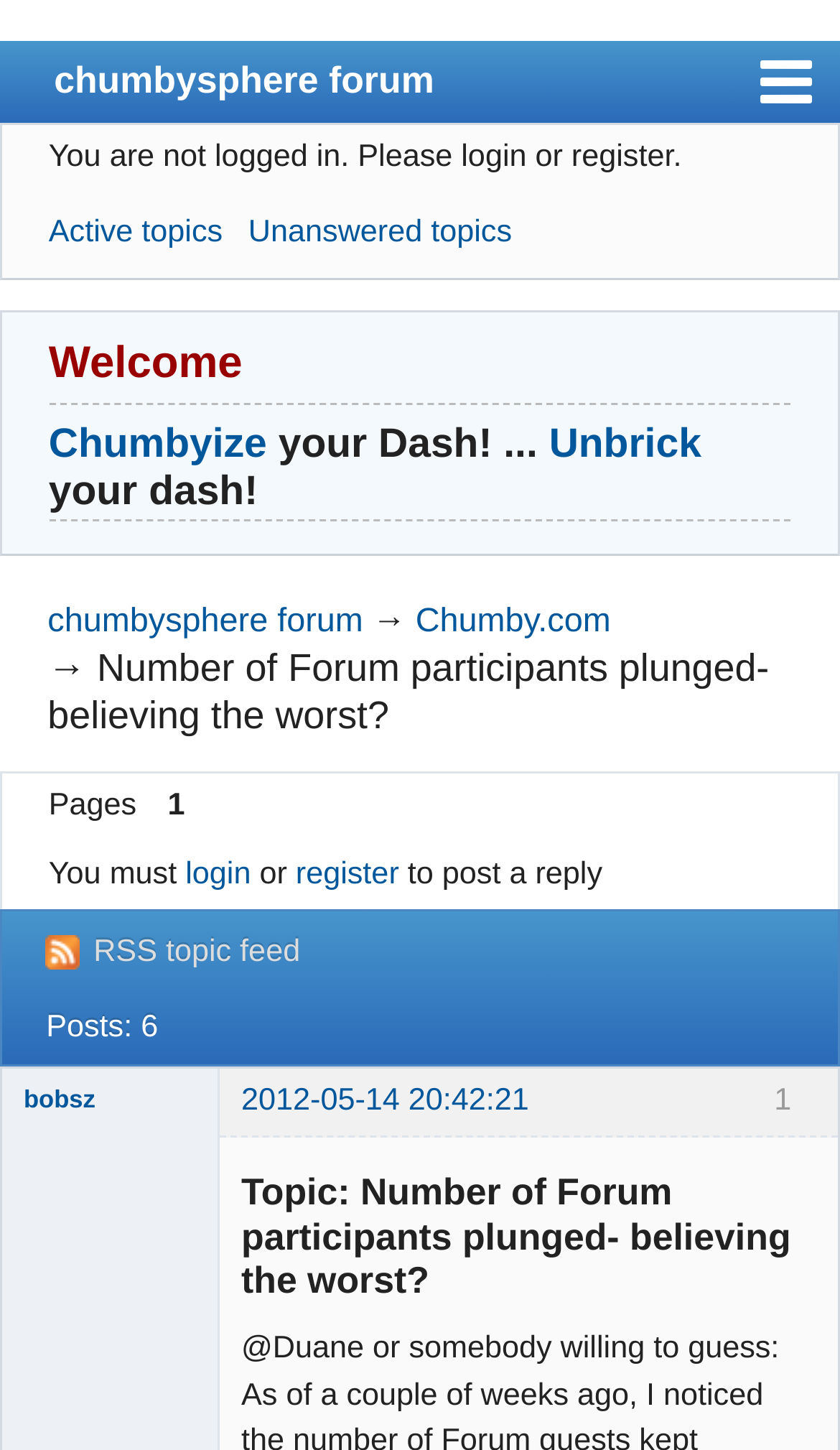Locate the UI element that matches the description Contact Us in the webpage screenshot. Return the bounding box coordinates in the format (top-left x, top-left y, bottom-right x, bottom-right y), with values ranging from 0 to 1.

None